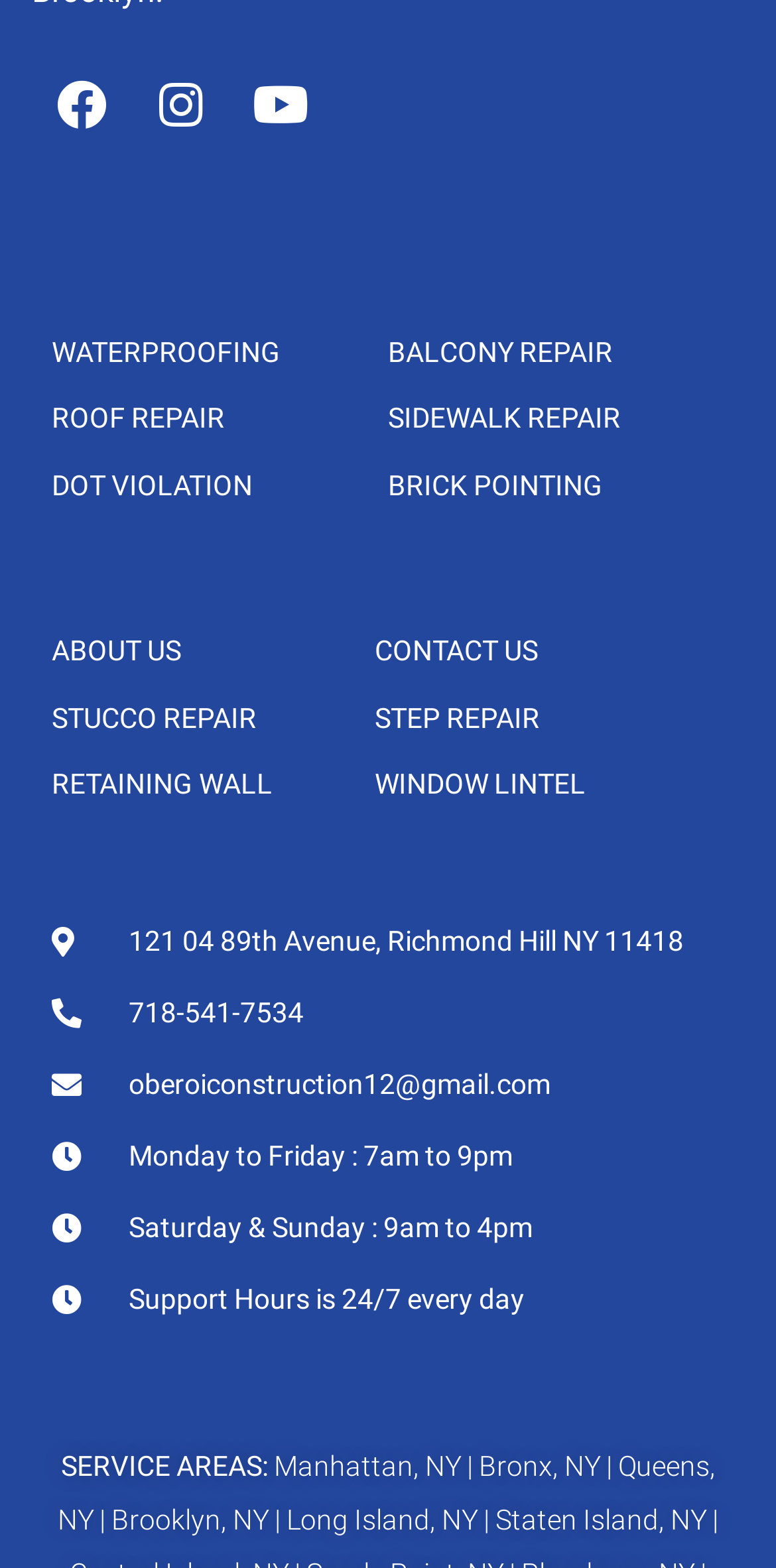Determine the bounding box coordinates in the format (top-left x, top-left y, bottom-right x, bottom-right y). Ensure all values are floating point numbers between 0 and 1. Identify the bounding box of the UI element described by: oberoiconstruction12@gmail.com

[0.067, 0.679, 0.933, 0.705]